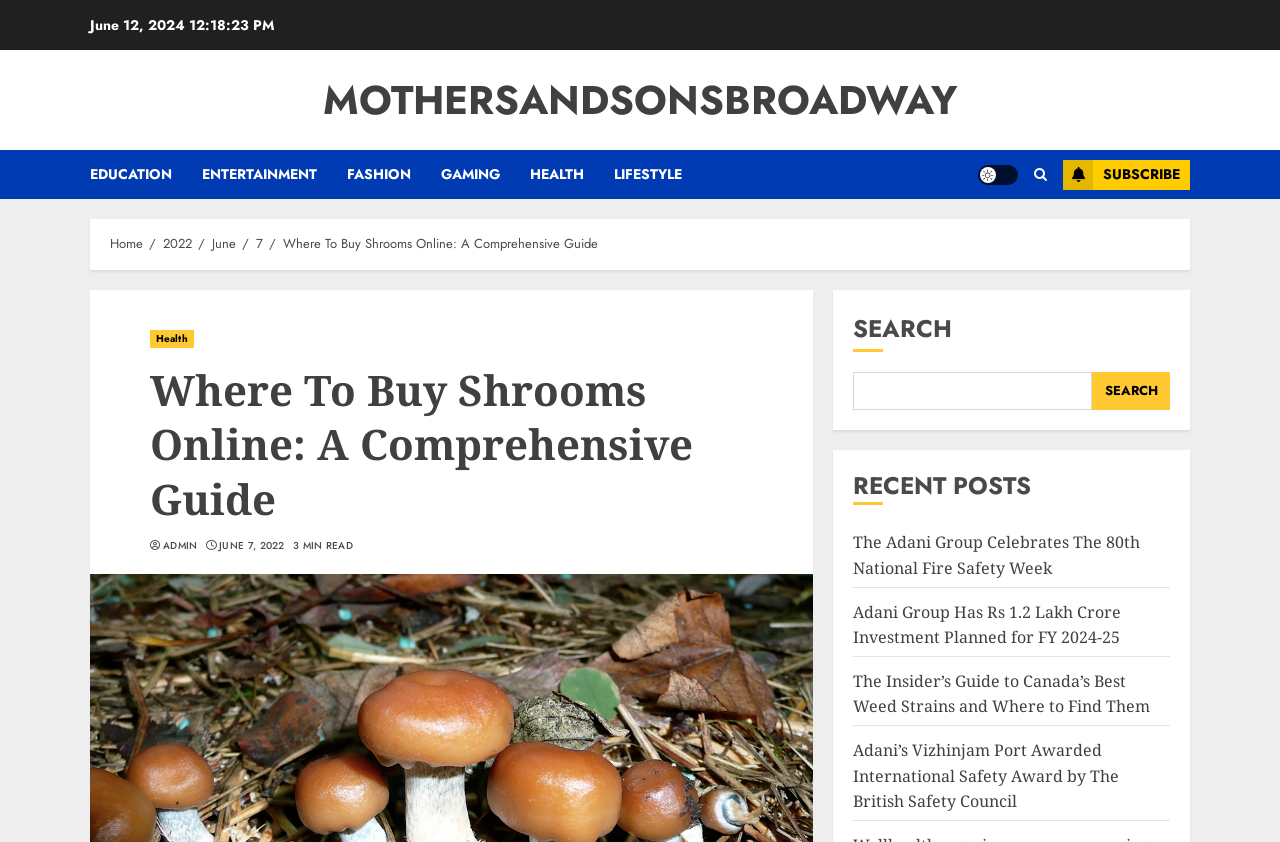Identify the bounding box coordinates for the UI element described by the following text: "June 7, 2022". Provide the coordinates as four float numbers between 0 and 1, in the format [left, top, right, bottom].

[0.171, 0.64, 0.222, 0.656]